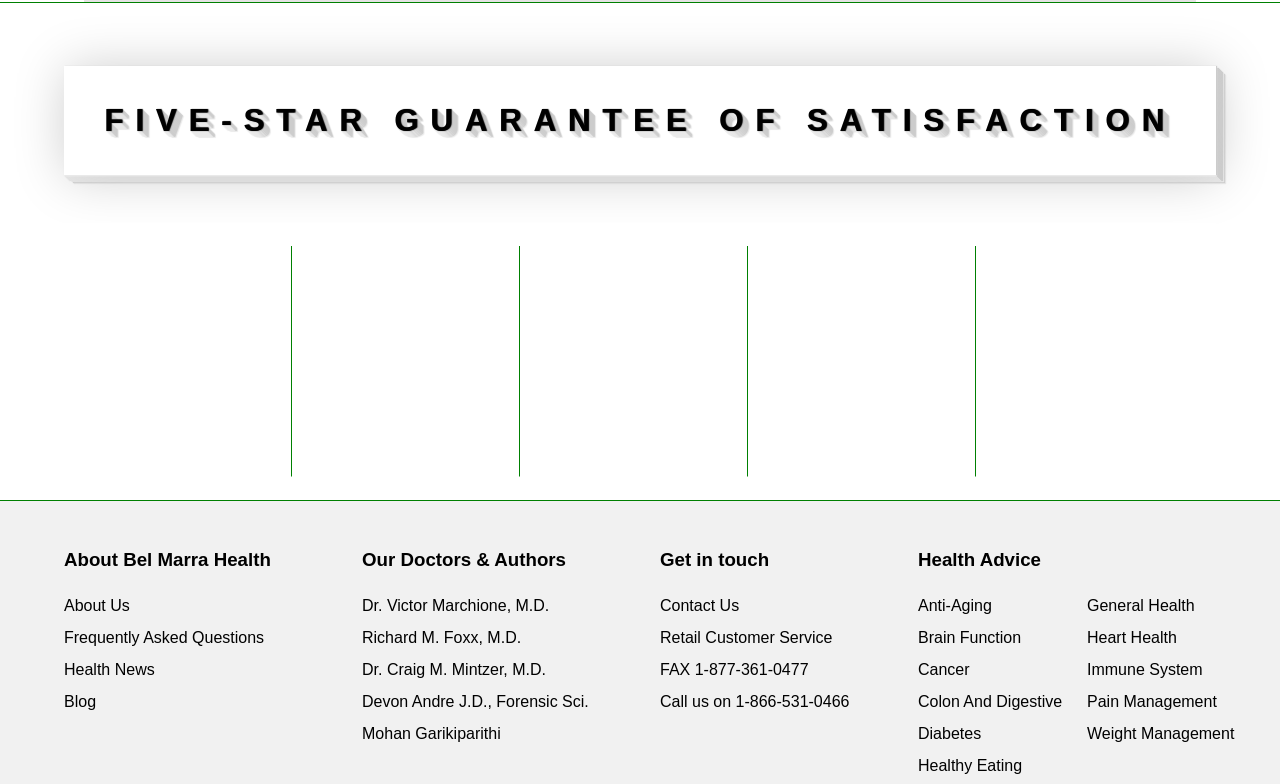How many health advice categories are listed on the page?
Please give a well-detailed answer to the question.

There are 12 health advice categories listed on the page, including 'Anti-Aging', 'Brain Function', 'Cancer', and others, which are links under the heading 'Health Advice'.